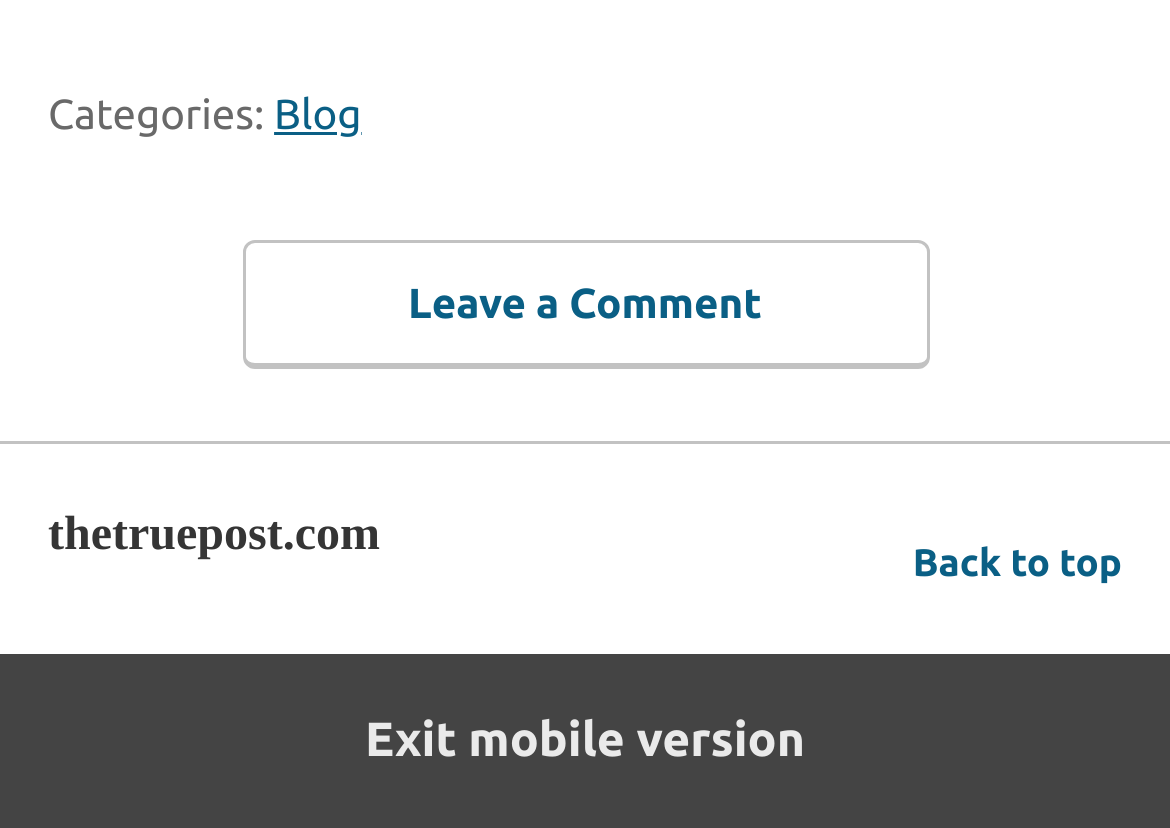What is the name of the website?
Refer to the image and answer the question using a single word or phrase.

thetruepost.com